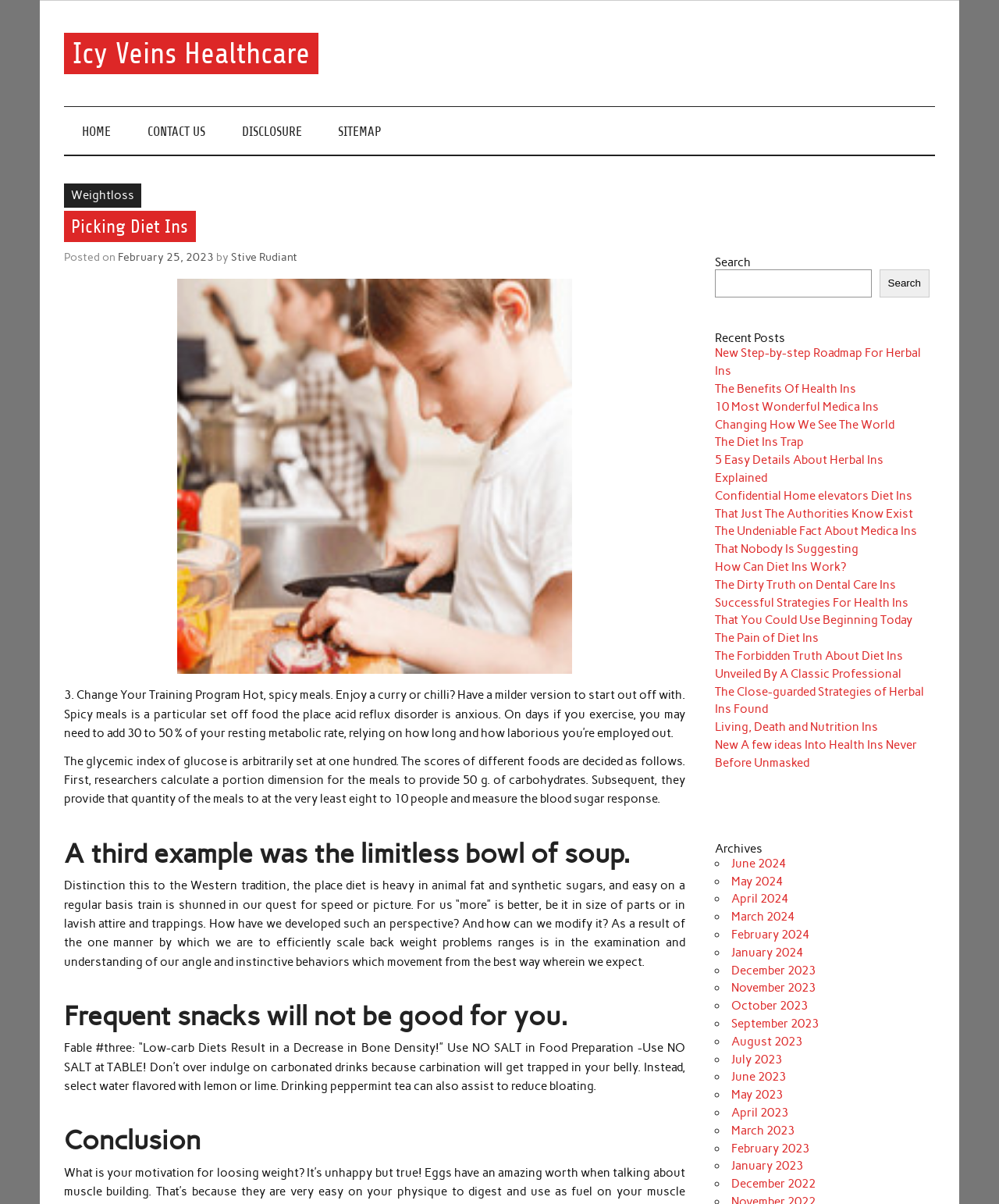Please identify the bounding box coordinates of where to click in order to follow the instruction: "Click on the 'HOME' link".

[0.064, 0.089, 0.129, 0.129]